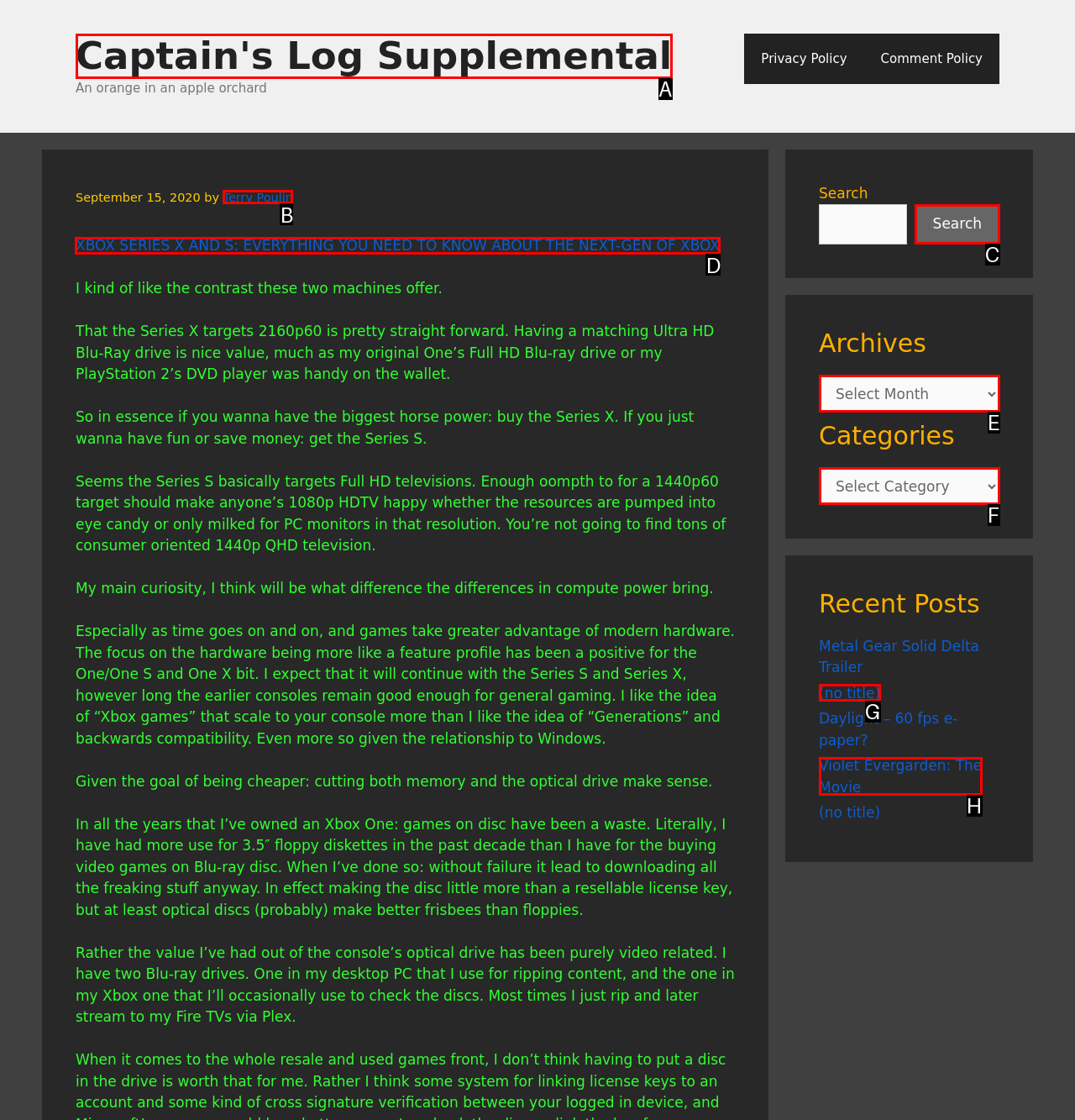Point out which UI element to click to complete this task: Read the 'XBOX SERIES X AND S: EVERYTHING YOU NEED TO KNOW ABOUT THE NEXT-GEN OF XBOX' article
Answer with the letter corresponding to the right option from the available choices.

D